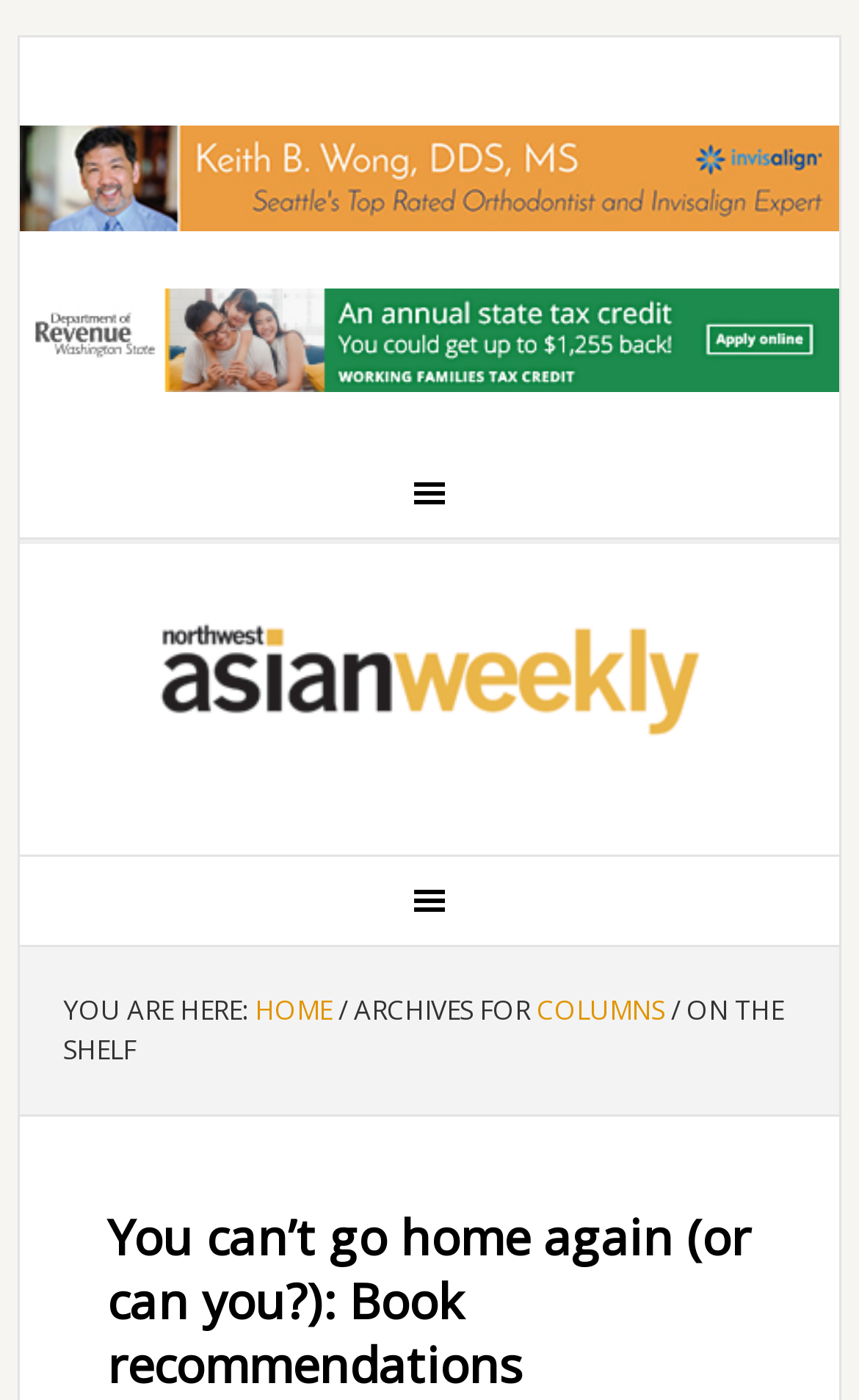What is the position of the 'HOME' link?
Based on the content of the image, thoroughly explain and answer the question.

Based on the y1 and y2 coordinates of the 'HOME' link and the breadcrumb navigation elements, I can determine that the 'HOME' link is positioned above the breadcrumb navigation.